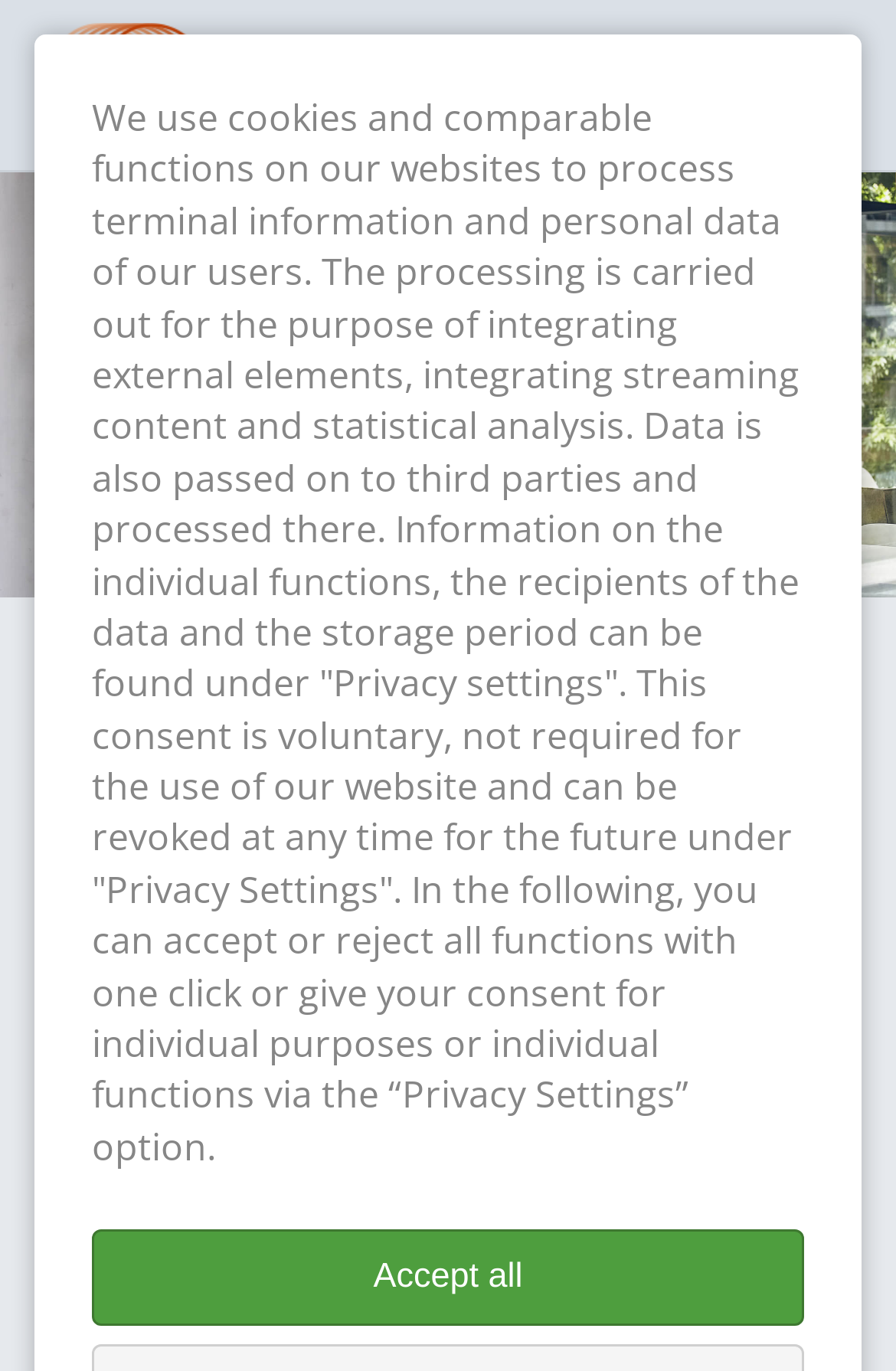What is the main function of the button?
Provide a detailed and well-explained answer to the question.

The button with the text 'Accept all' is likely related to the cookie consent section, which is a common feature on many websites. The button's purpose is to allow users to accept all cookies and functions with one click.